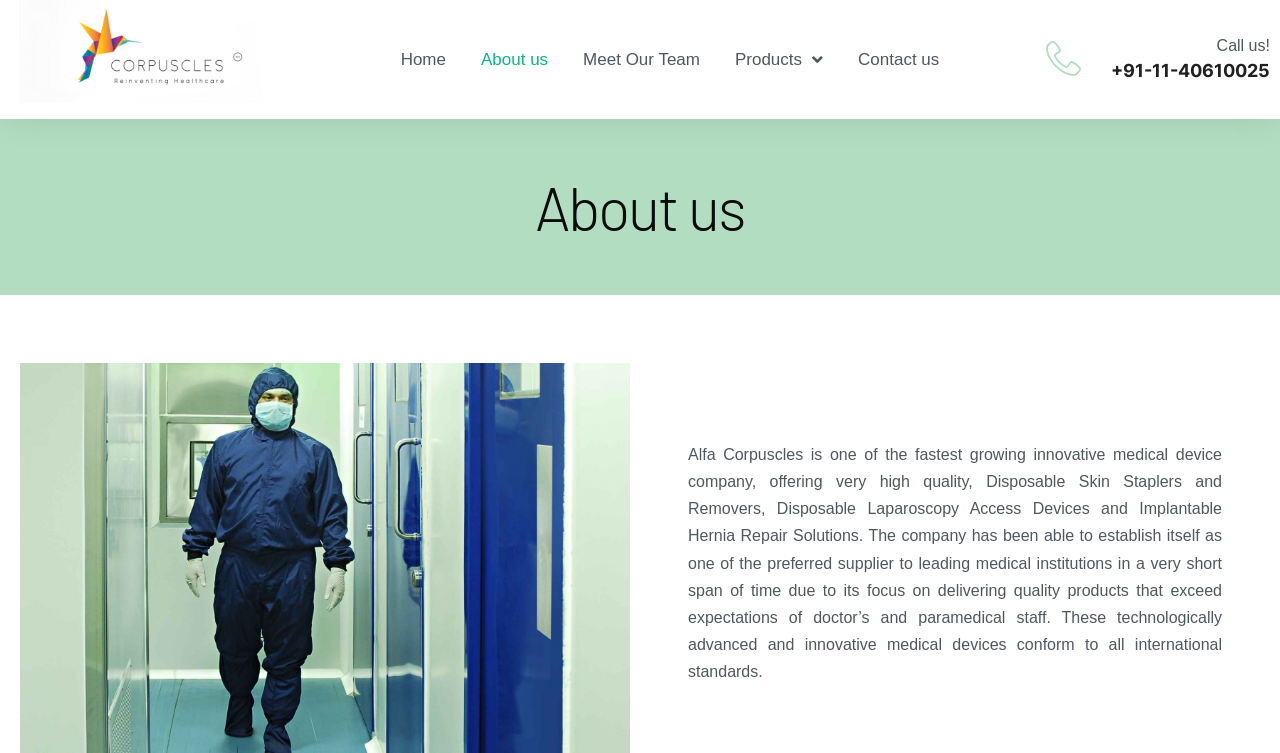From the element description: "Products", extract the bounding box coordinates of the UI element. The coordinates should be expressed as four float numbers between 0 and 1, in the order [left, top, right, bottom].

[0.574, 0.045, 0.643, 0.114]